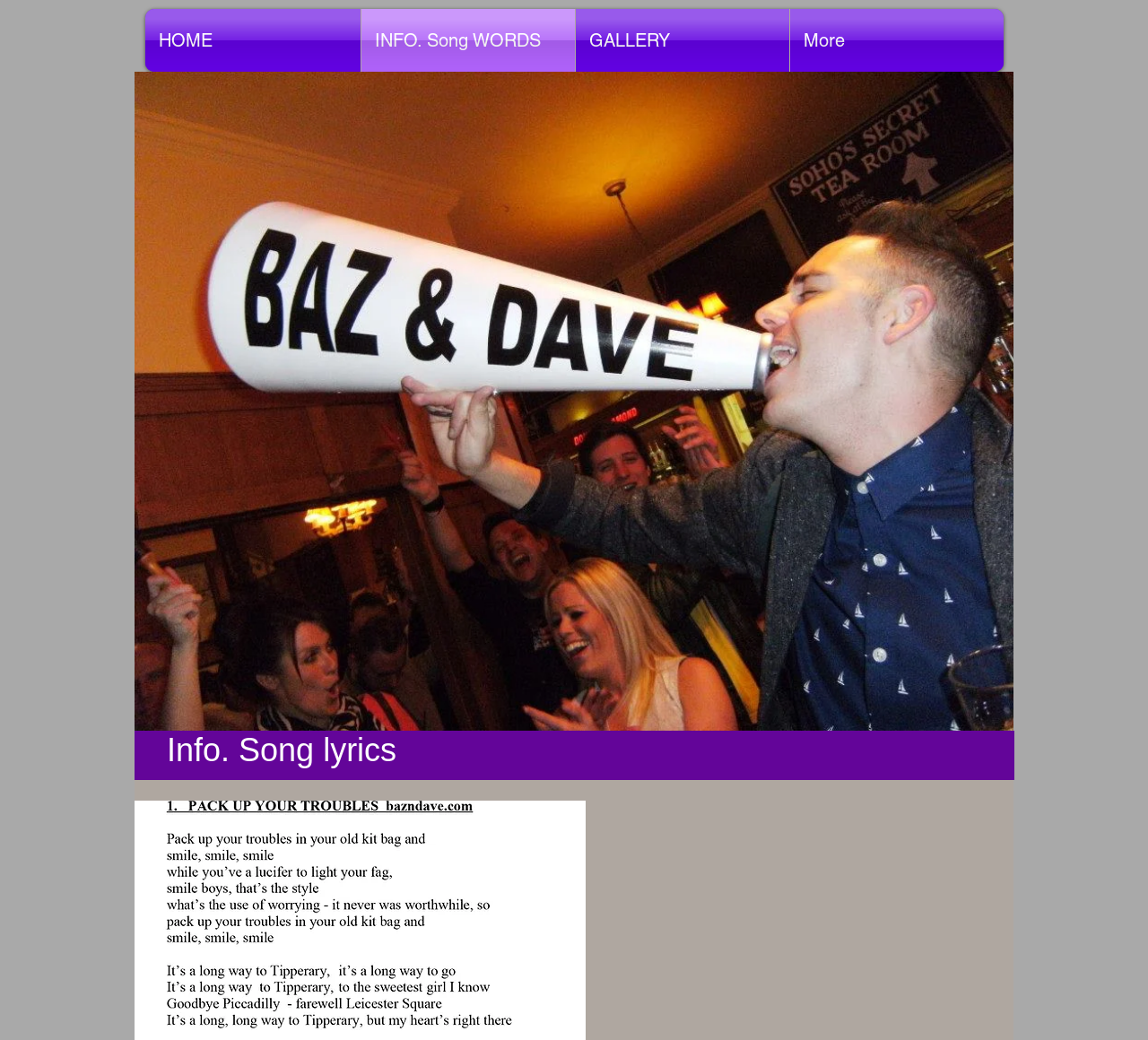Using the provided description Media Centre, find the bounding box coordinates for the UI element. Provide the coordinates in (top-left x, top-left y, bottom-right x, bottom-right y) format, ensuring all values are between 0 and 1.

None